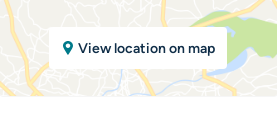What is the location indicated on the map?
Please provide a comprehensive answer based on the contents of the image.

The map's light background highlights the interconnected roadways and geographical features, providing context for the location in Newcastle Upon Tyne, Tyne and Wear, which is the location indicated on the map.